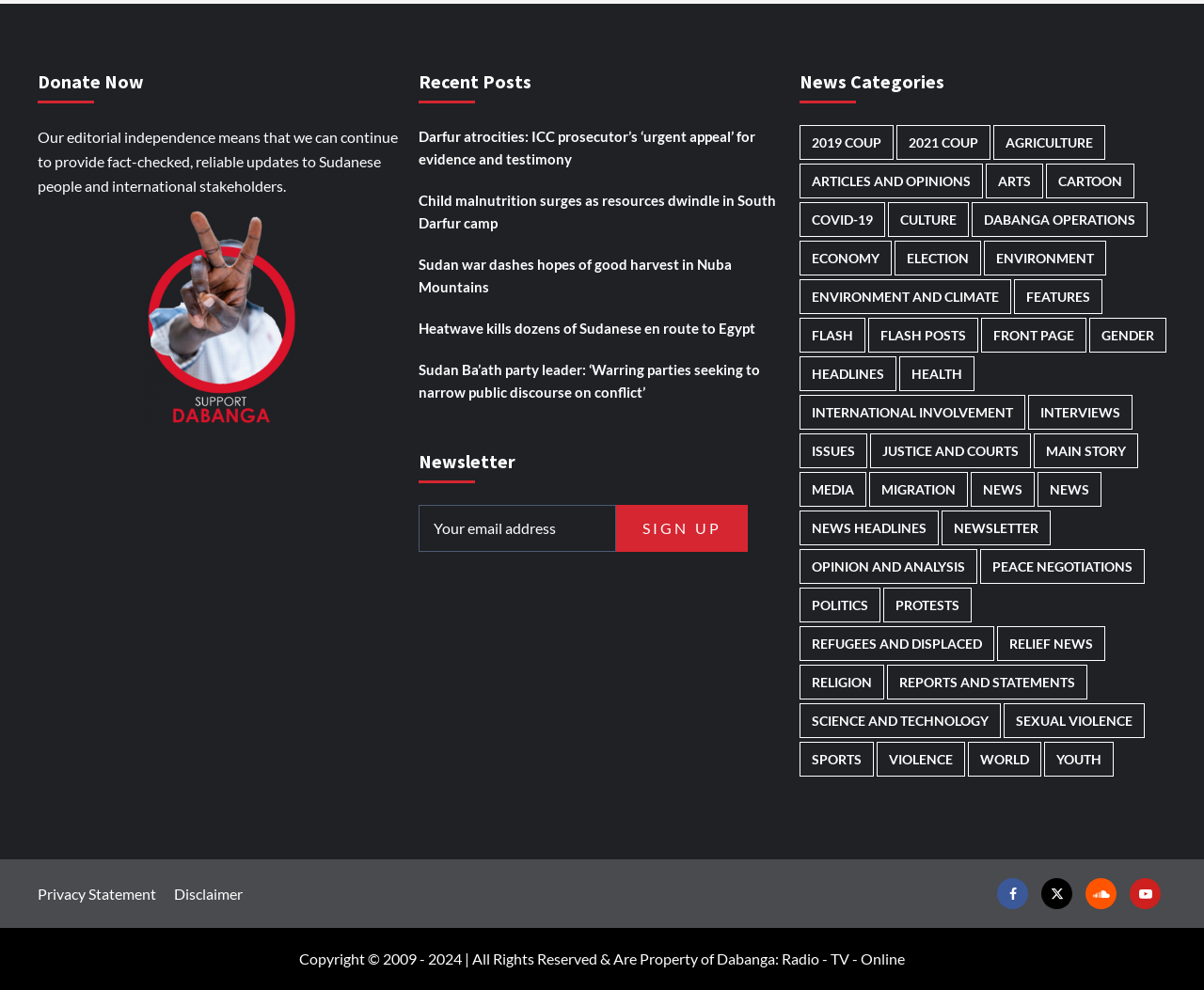Analyze the image and answer the question with as much detail as possible: 
How many news categories are listed?

There are 24 news categories listed because there are 24 link elements under the 'News Categories' heading, each representing a different category.